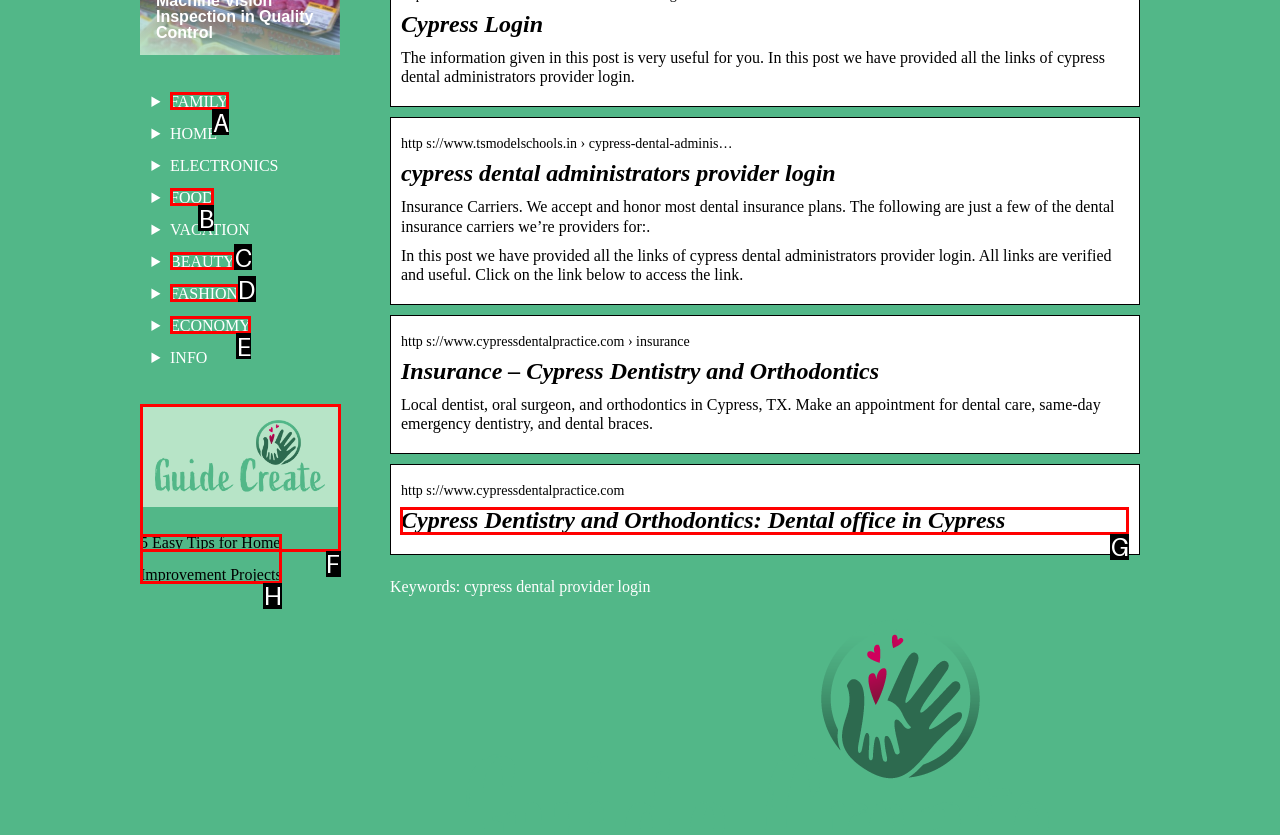Specify the letter of the UI element that should be clicked to achieve the following: Search for products
Provide the corresponding letter from the choices given.

None